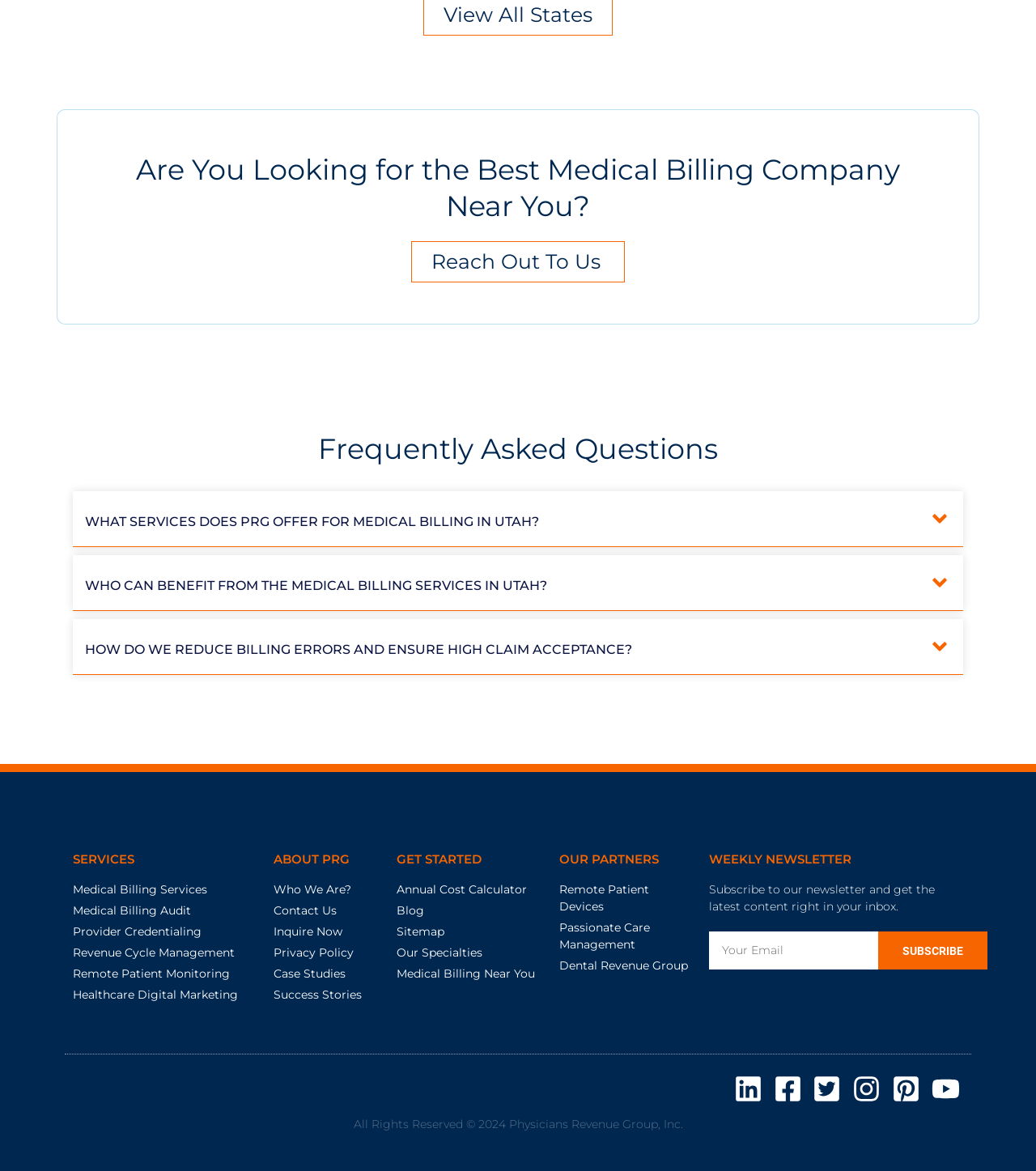Please locate the clickable area by providing the bounding box coordinates to follow this instruction: "Click on 'Contact Us'".

[0.264, 0.771, 0.367, 0.785]